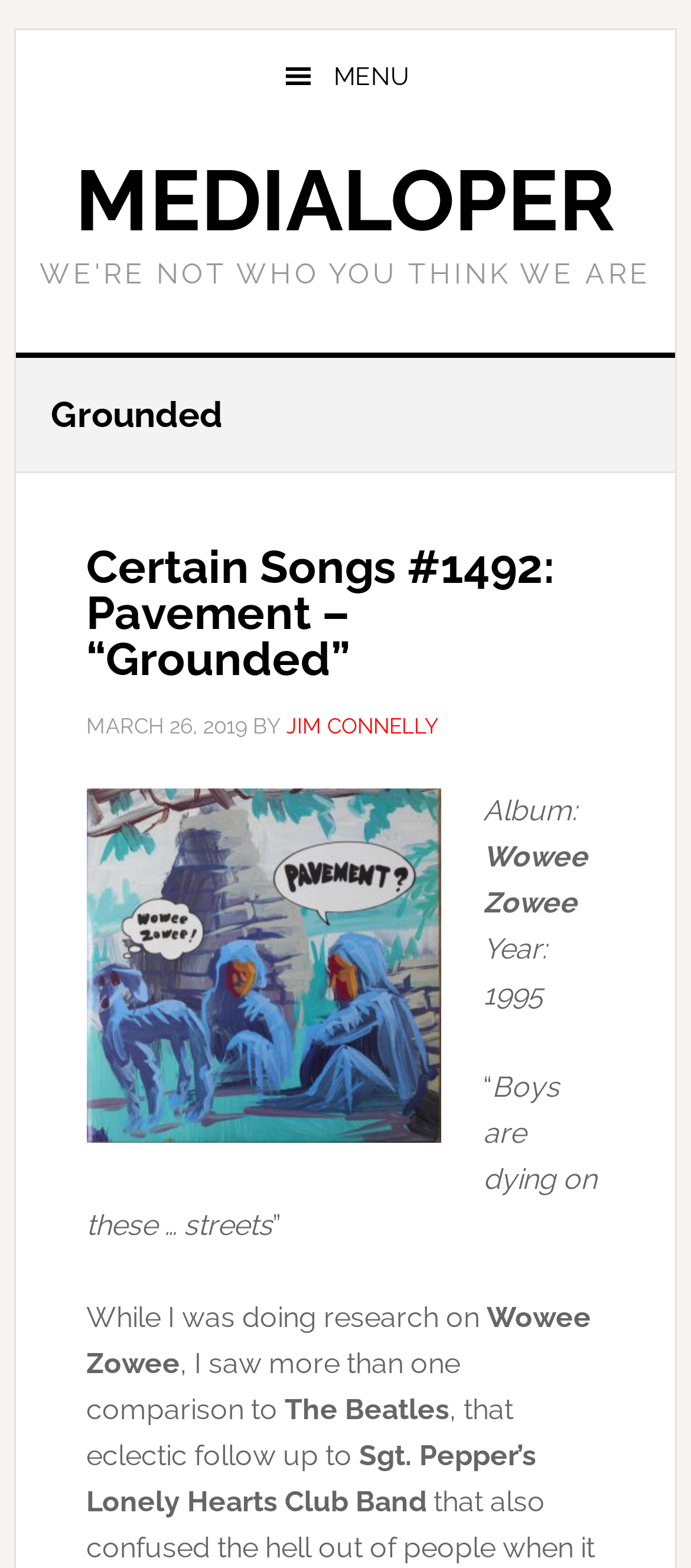Who is the author of the article?
Using the image, provide a concise answer in one word or a short phrase.

JIM CONNELLY